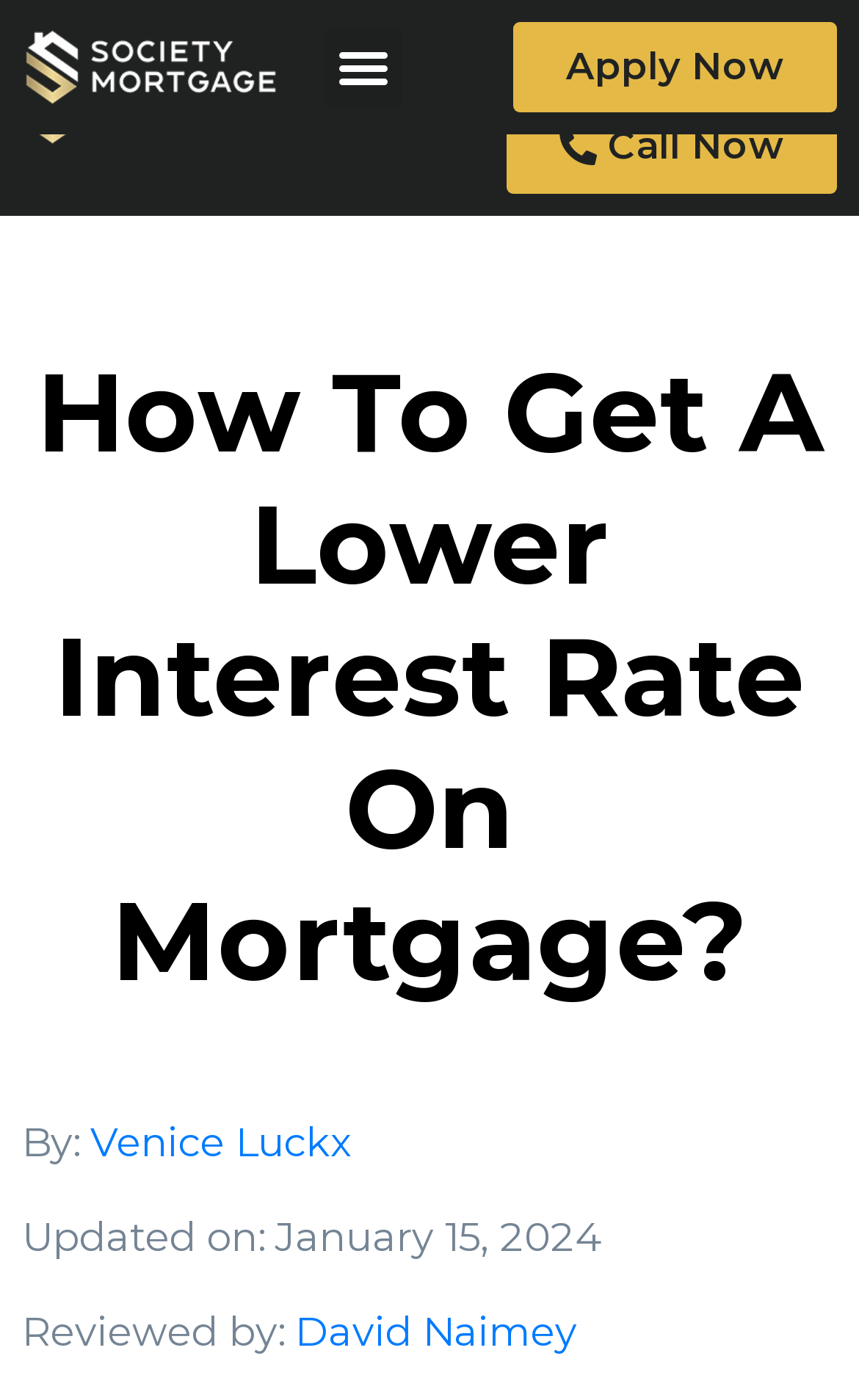Given the description "Call Now", provide the bounding box coordinates of the corresponding UI element.

[0.59, 0.072, 0.974, 0.138]